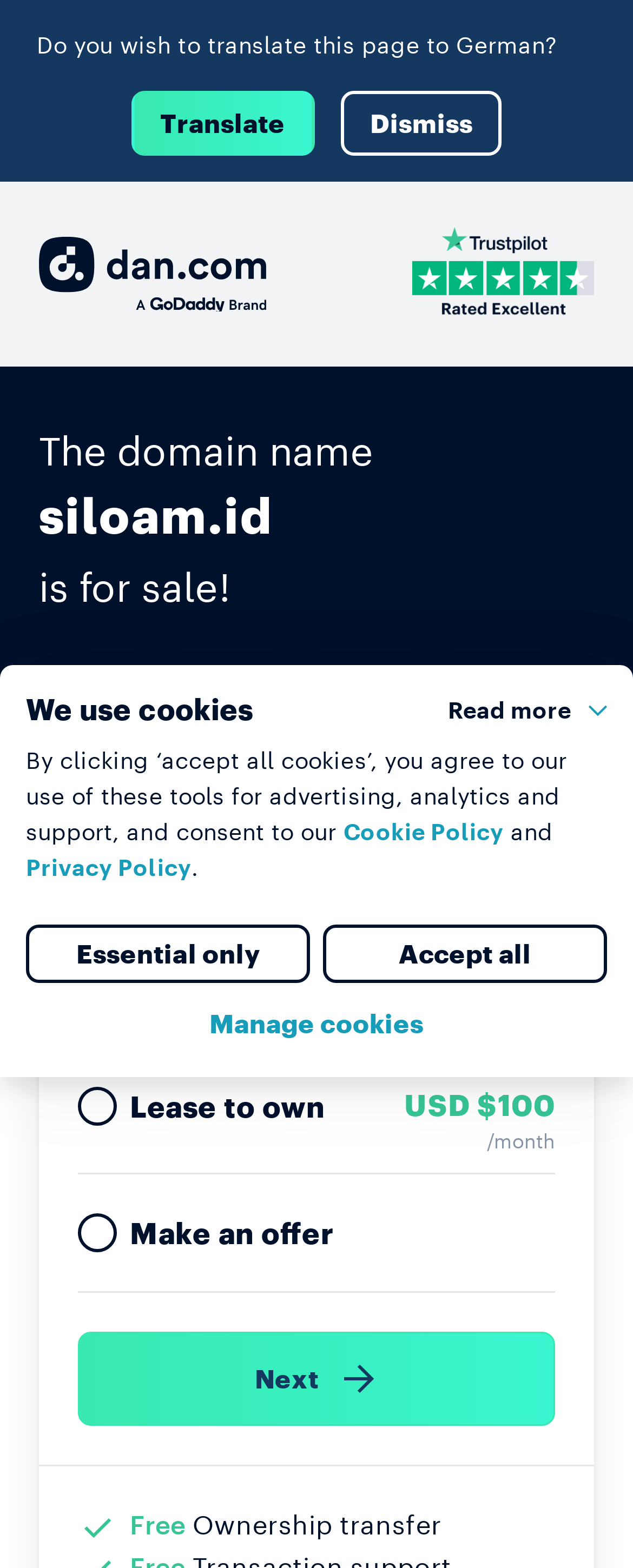Determine the bounding box coordinates of the clickable element necessary to fulfill the instruction: "Go to the next page". Provide the coordinates as four float numbers within the 0 to 1 range, i.e., [left, top, right, bottom].

[0.123, 0.85, 0.877, 0.91]